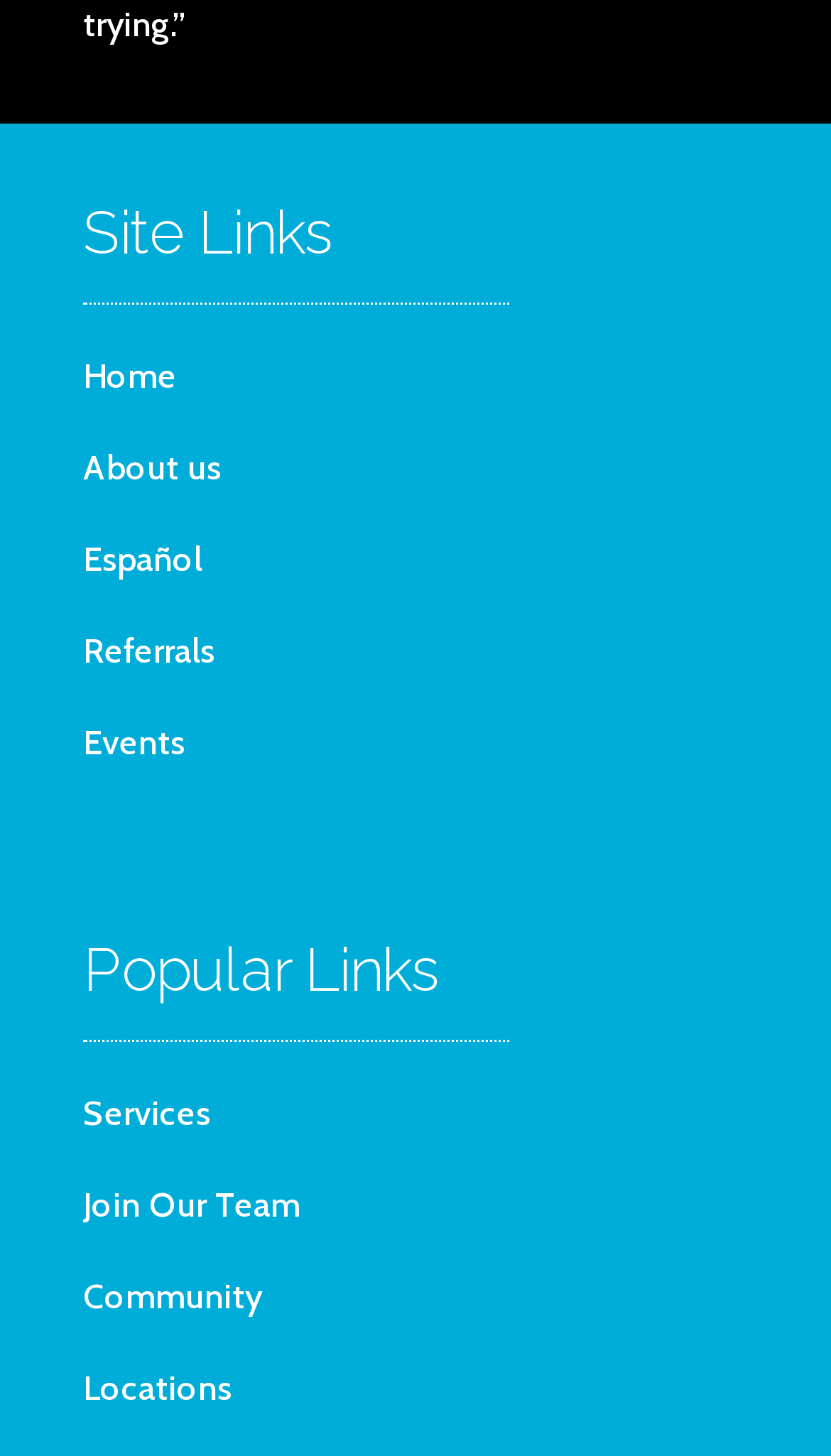Please identify the bounding box coordinates of the element I need to click to follow this instruction: "view services".

[0.1, 0.75, 0.254, 0.778]